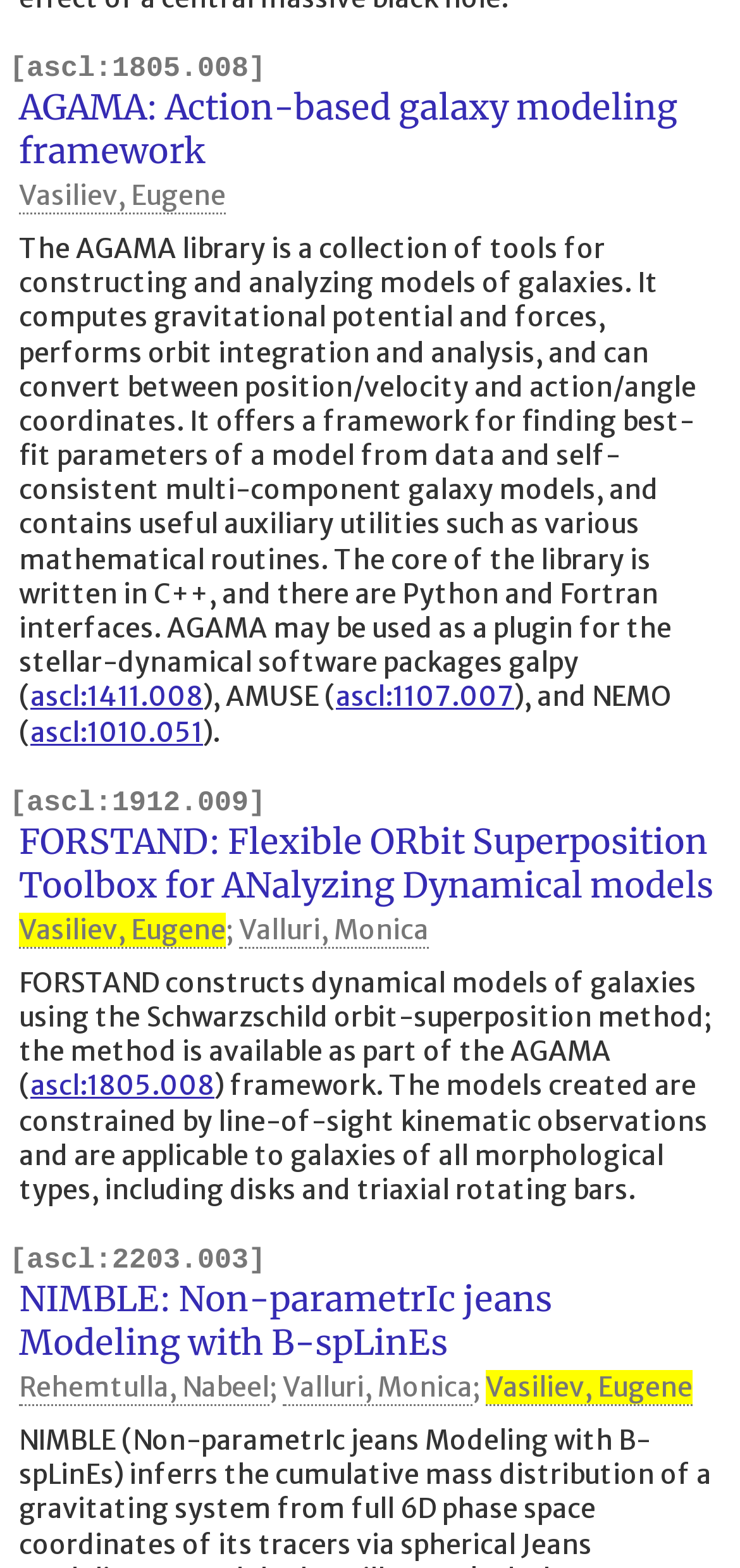Please indicate the bounding box coordinates of the element's region to be clicked to achieve the instruction: "Check the NIMBLE project". Provide the coordinates as four float numbers between 0 and 1, i.e., [left, top, right, bottom].

[0.026, 0.815, 0.746, 0.87]